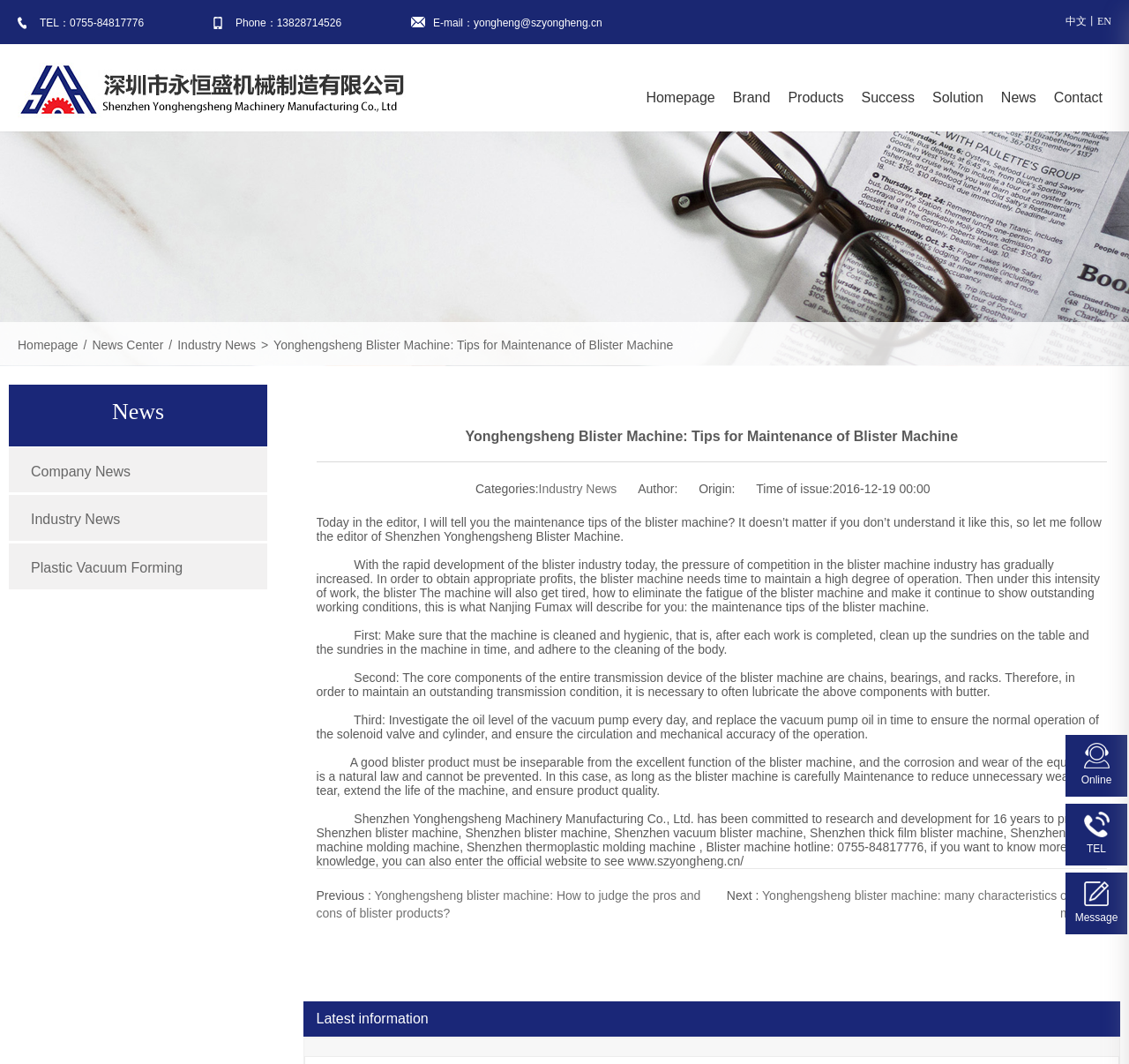Please determine the bounding box coordinates of the area that needs to be clicked to complete this task: 'Contact the company through 'E-mail：yongheng@szyongheng.cn''. The coordinates must be four float numbers between 0 and 1, formatted as [left, top, right, bottom].

[0.364, 0.016, 0.533, 0.028]